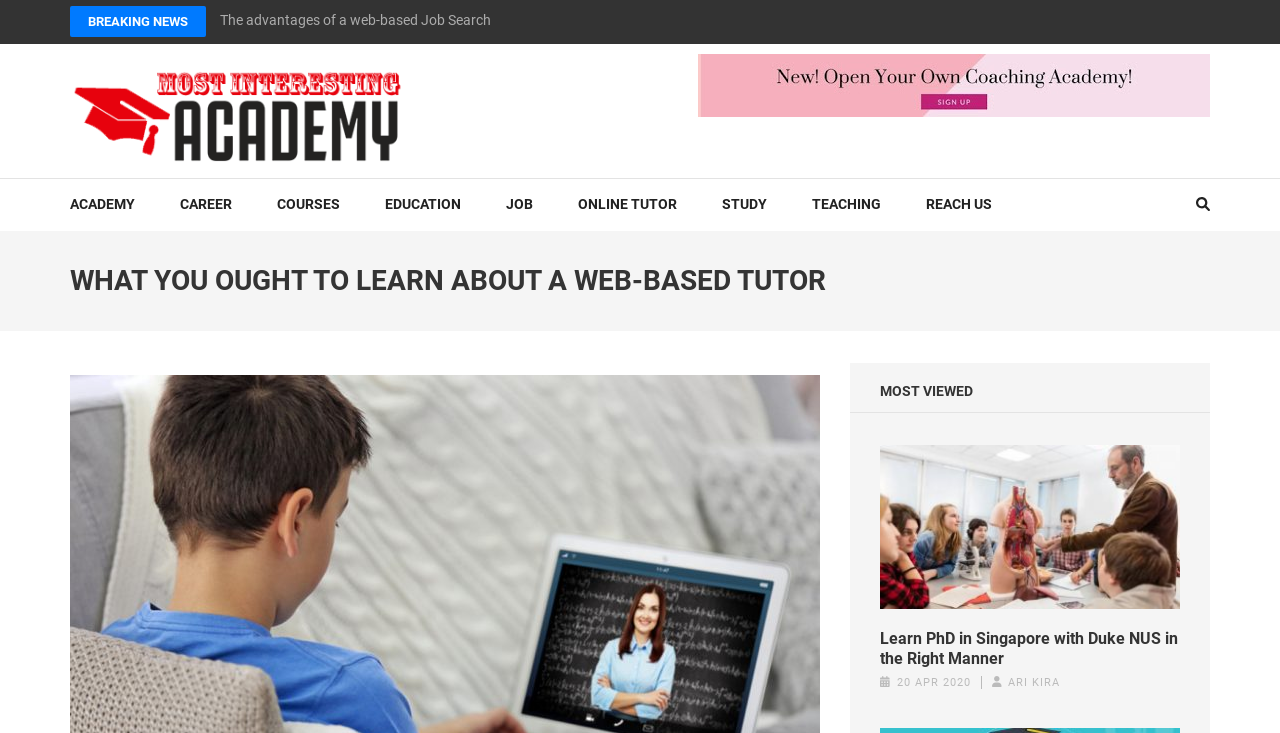Examine the screenshot and answer the question in as much detail as possible: What is the date of the article 'Learn PhD in Singapore with Duke NUS in the Right Manner'?

I looked at the section with the heading 'MOST VIEWED' and found the date of the article 'Learn PhD in Singapore with Duke NUS in the Right Manner', which is '20 APR 2020'.